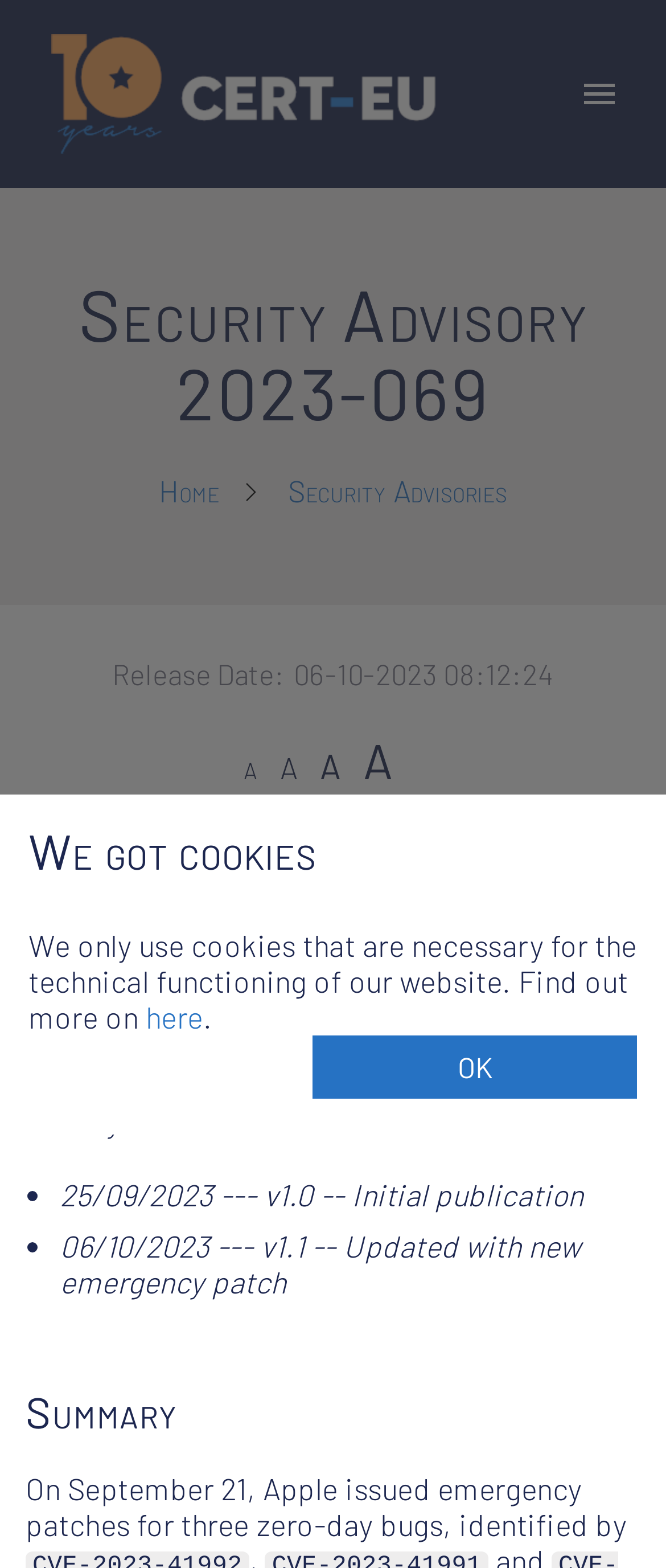Locate the bounding box coordinates of the segment that needs to be clicked to meet this instruction: "Go to Home".

[0.238, 0.301, 0.33, 0.325]